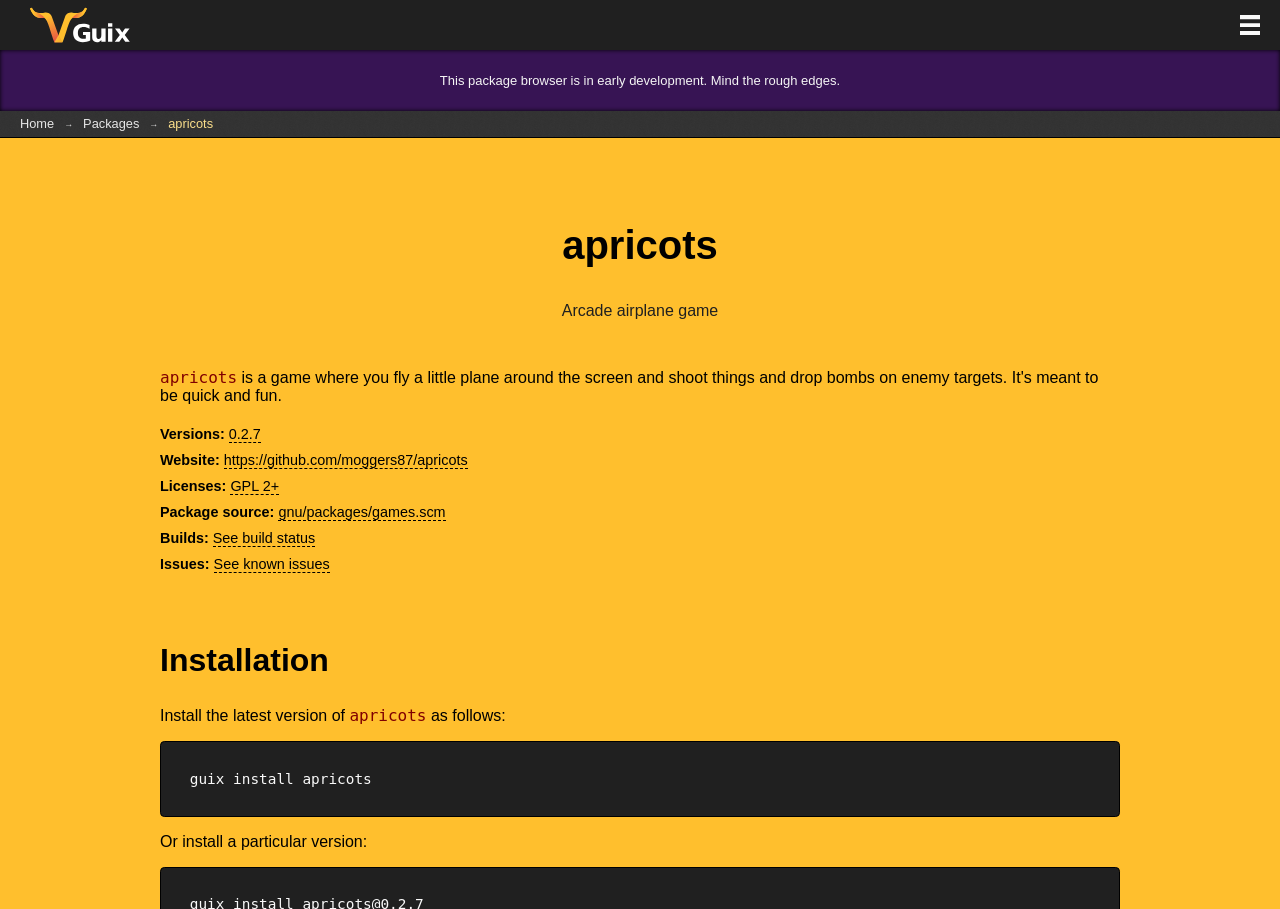Determine the bounding box coordinates for the element that should be clicked to follow this instruction: "check the latest version of apricots". The coordinates should be given as four float numbers between 0 and 1, in the format [left, top, right, bottom].

[0.179, 0.469, 0.204, 0.487]